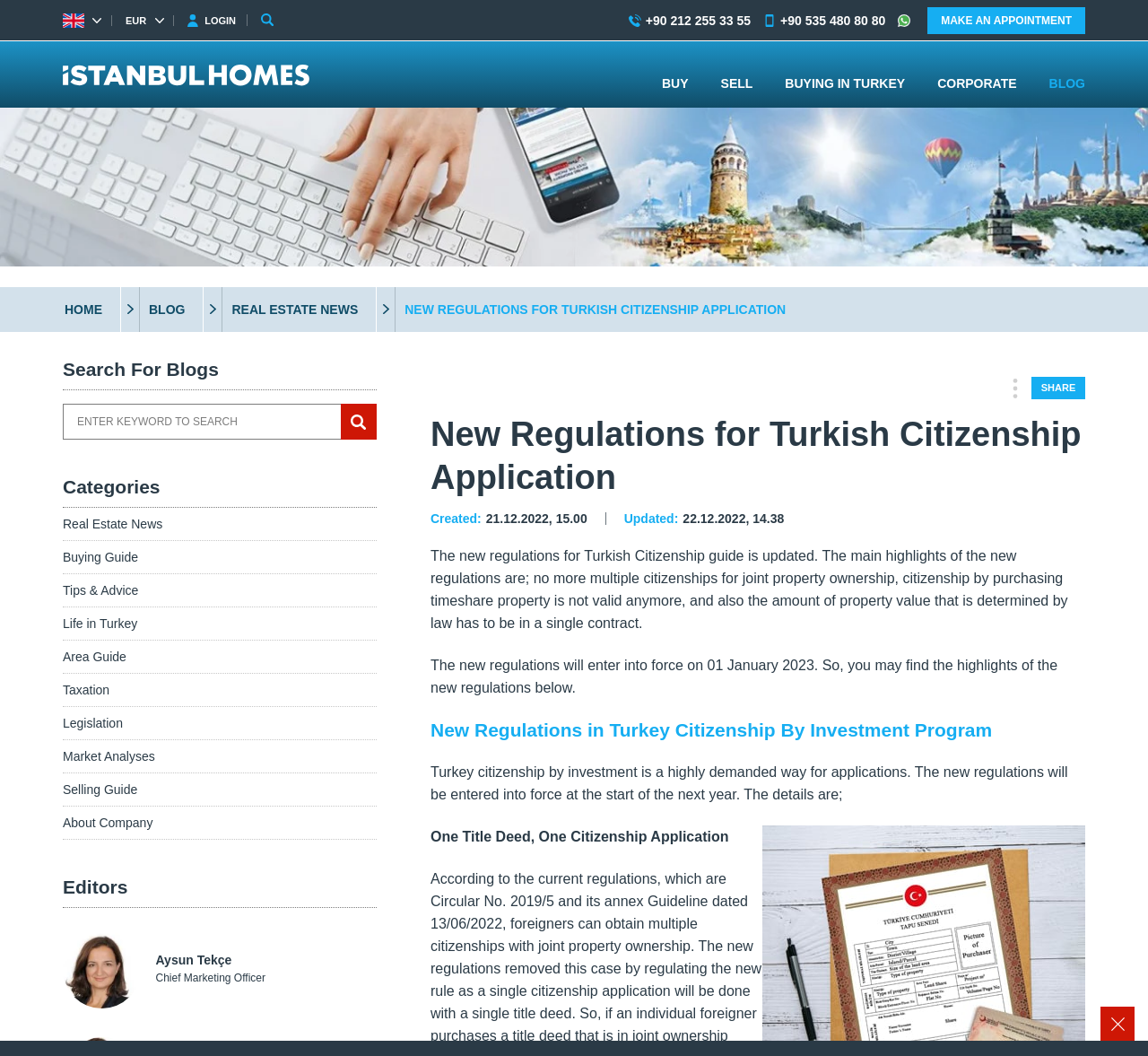Please mark the clickable region by giving the bounding box coordinates needed to complete this instruction: "Click on the BLOG link".

[0.13, 0.286, 0.161, 0.3]